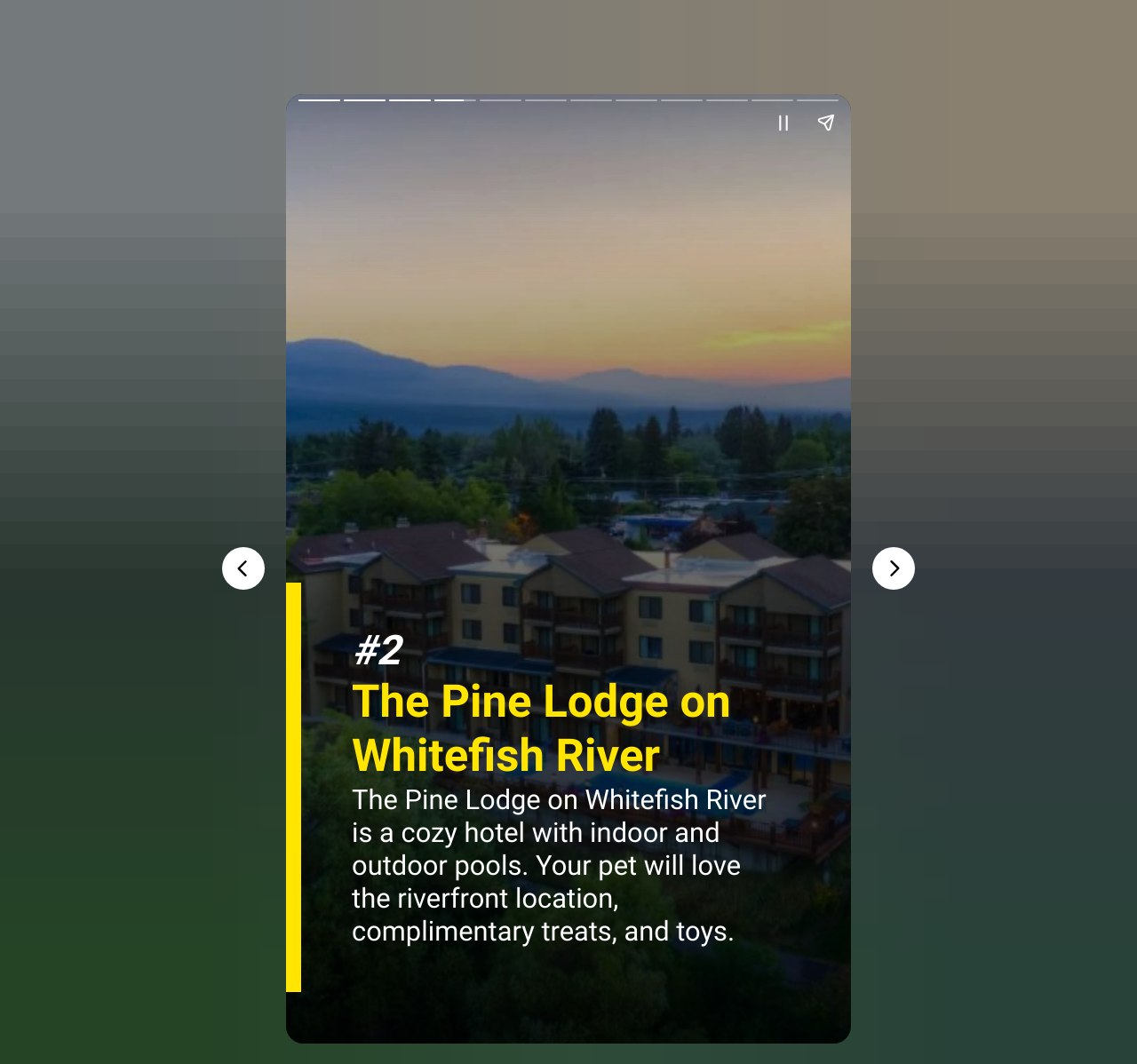Bounding box coordinates must be specified in the format (top-left x, top-left y, bottom-right x, bottom-right y). All values should be floating point numbers between 0 and 1. What are the bounding box coordinates of the UI element described as: aria-label="Previous page"

[0.195, 0.514, 0.233, 0.554]